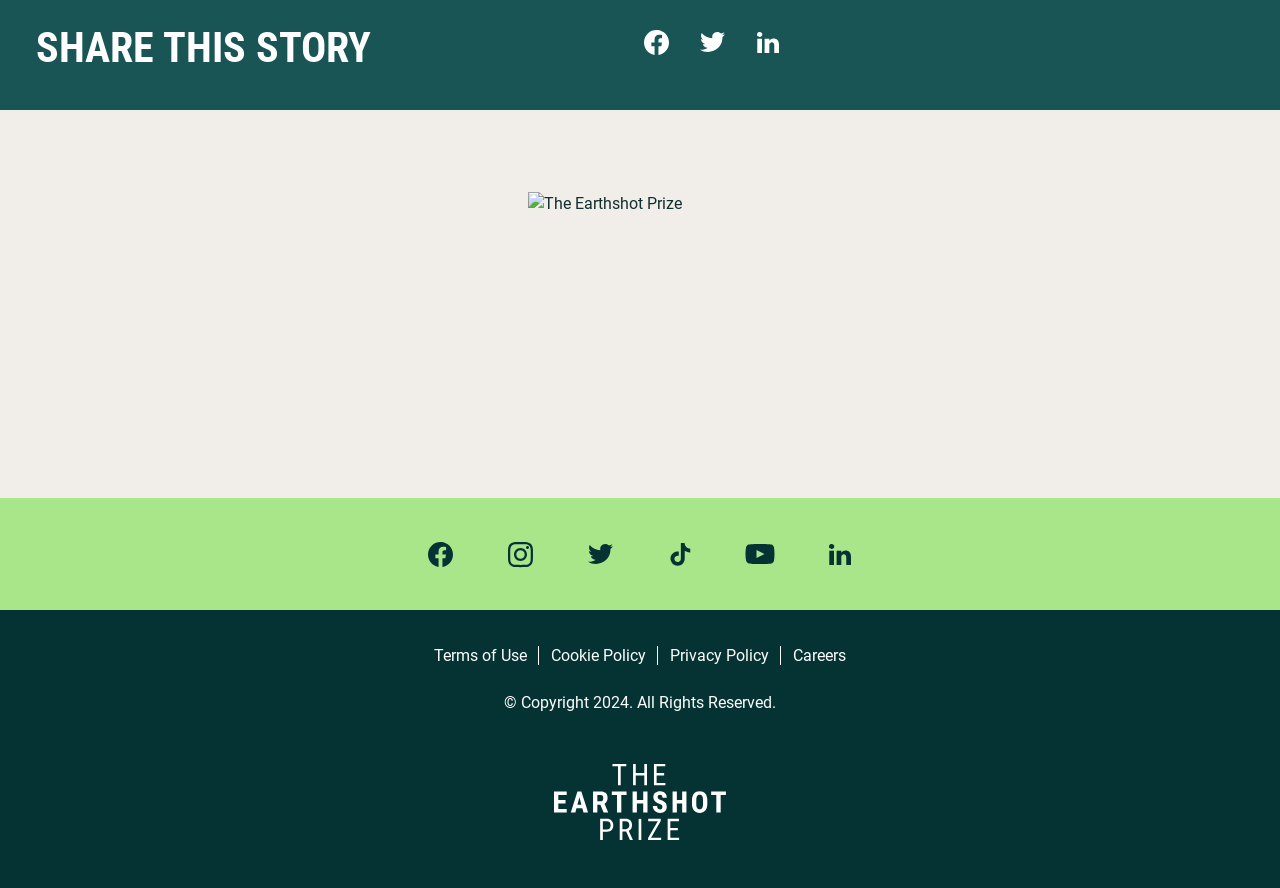How many sharing options are available?
Provide an in-depth and detailed answer to the question.

I counted the number of sharing links at the top of the page, which are 'Share on Facebook', 'Share on Twitter', and 'Share on Linkedin', and found that there are 3 options.